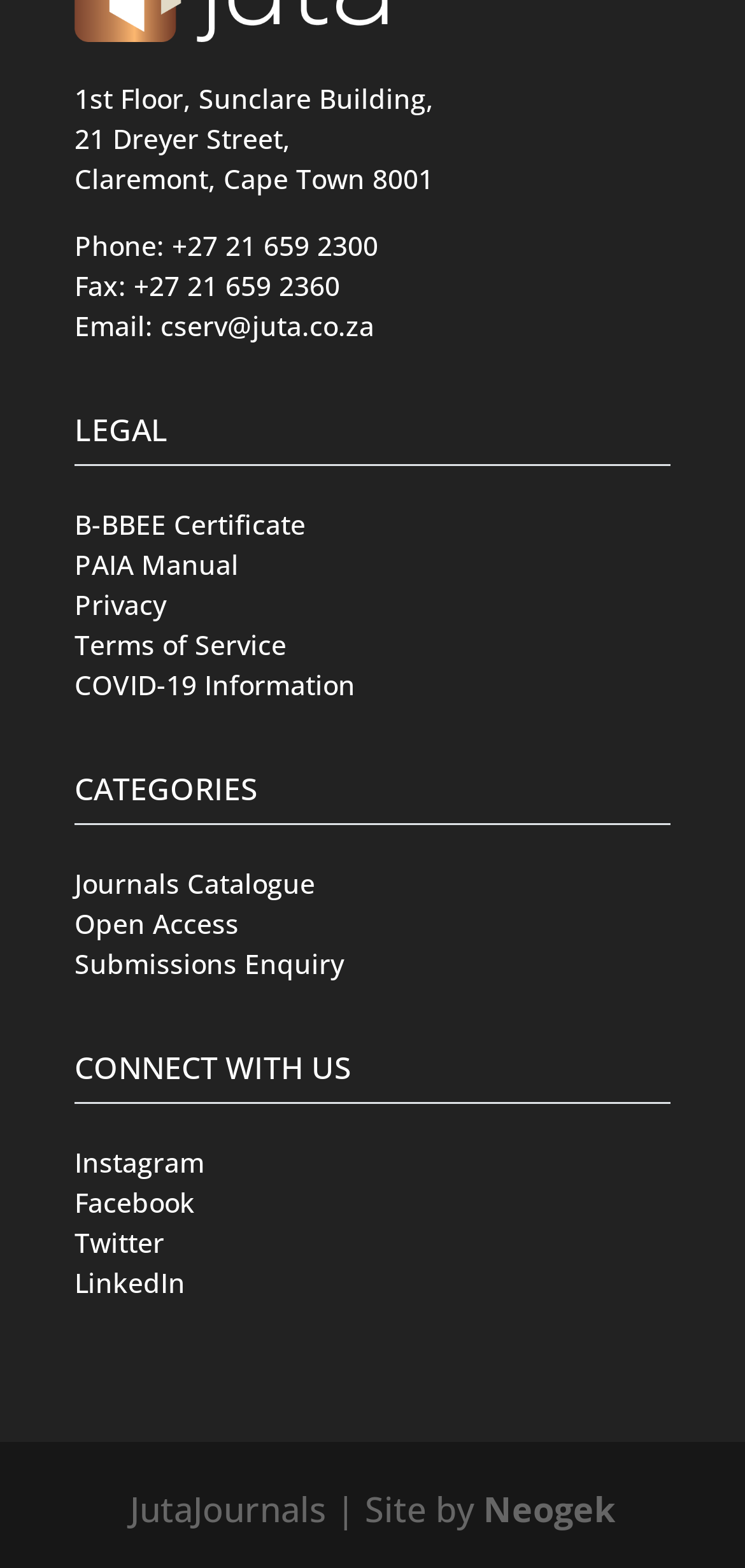Answer the question using only one word or a concise phrase: What categories are available on the website?

LEGAL, CATEGORIES, CONNECT WITH US